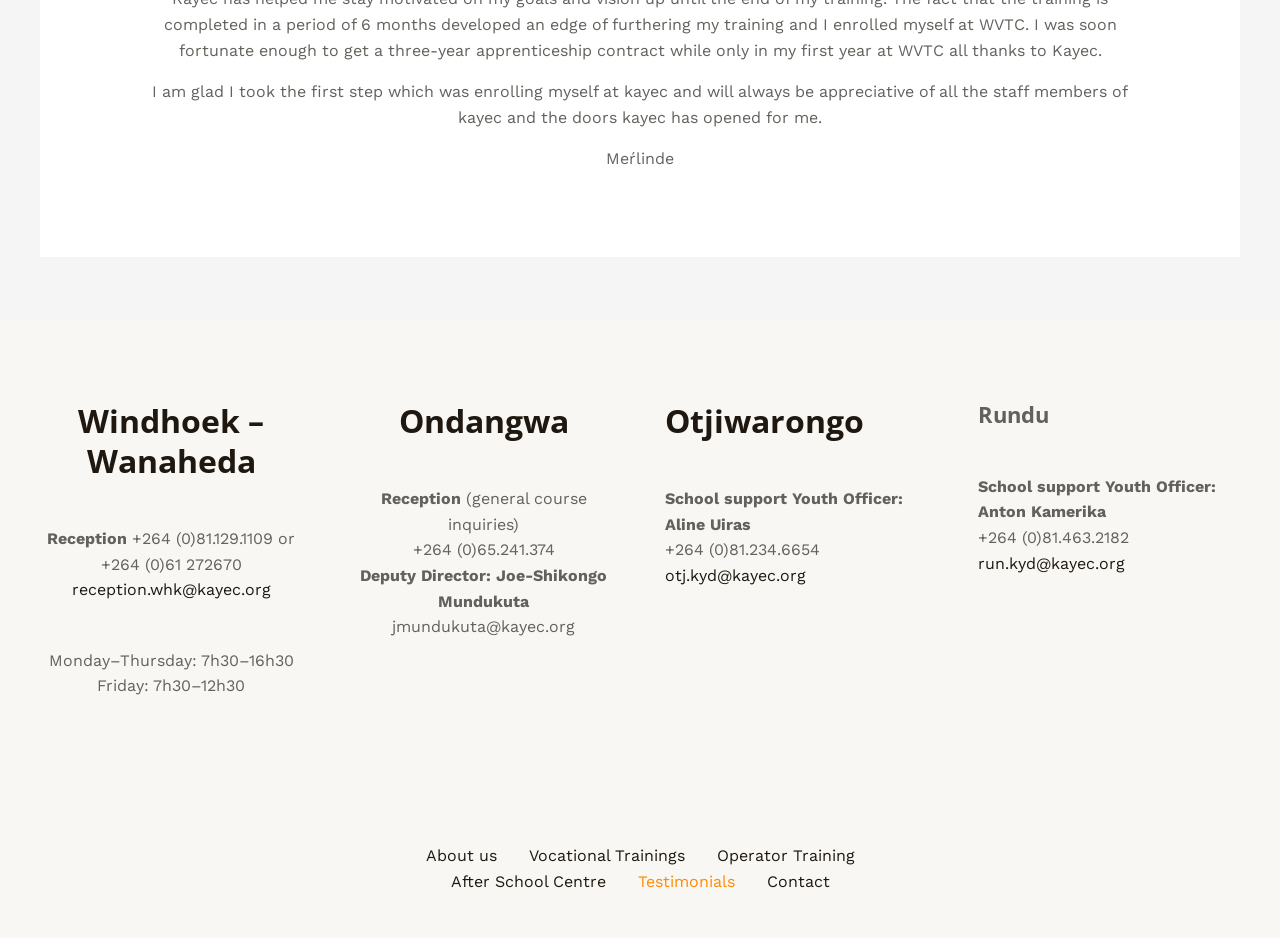Using the element description Tax Brackets, predict the bounding box coordinates for the UI element. Provide the coordinates in (top-left x, top-left y, bottom-right x, bottom-right y) format with values ranging from 0 to 1.

None